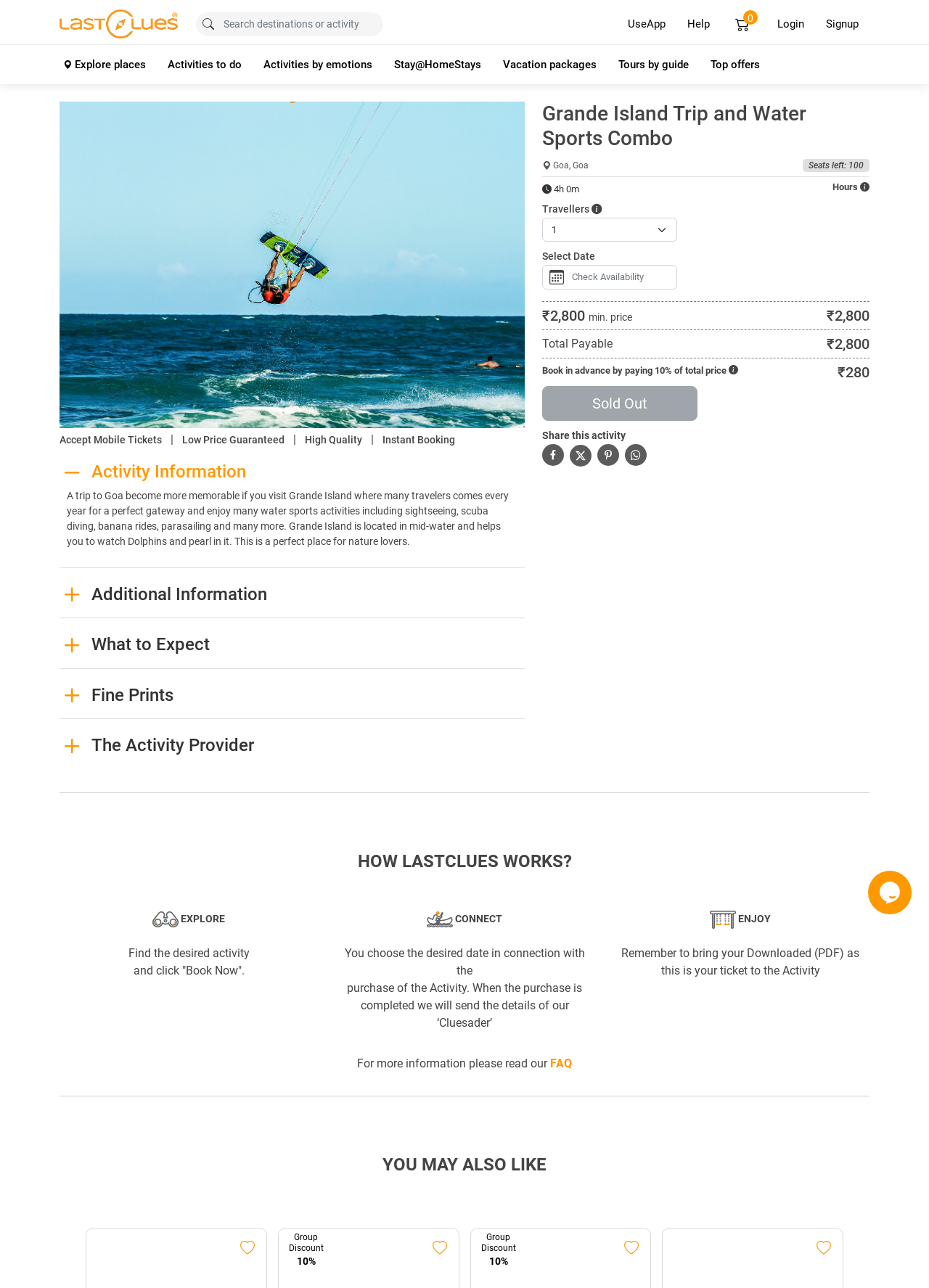Could you locate the bounding box coordinates for the section that should be clicked to accomplish this task: "View 'Research areas'".

None